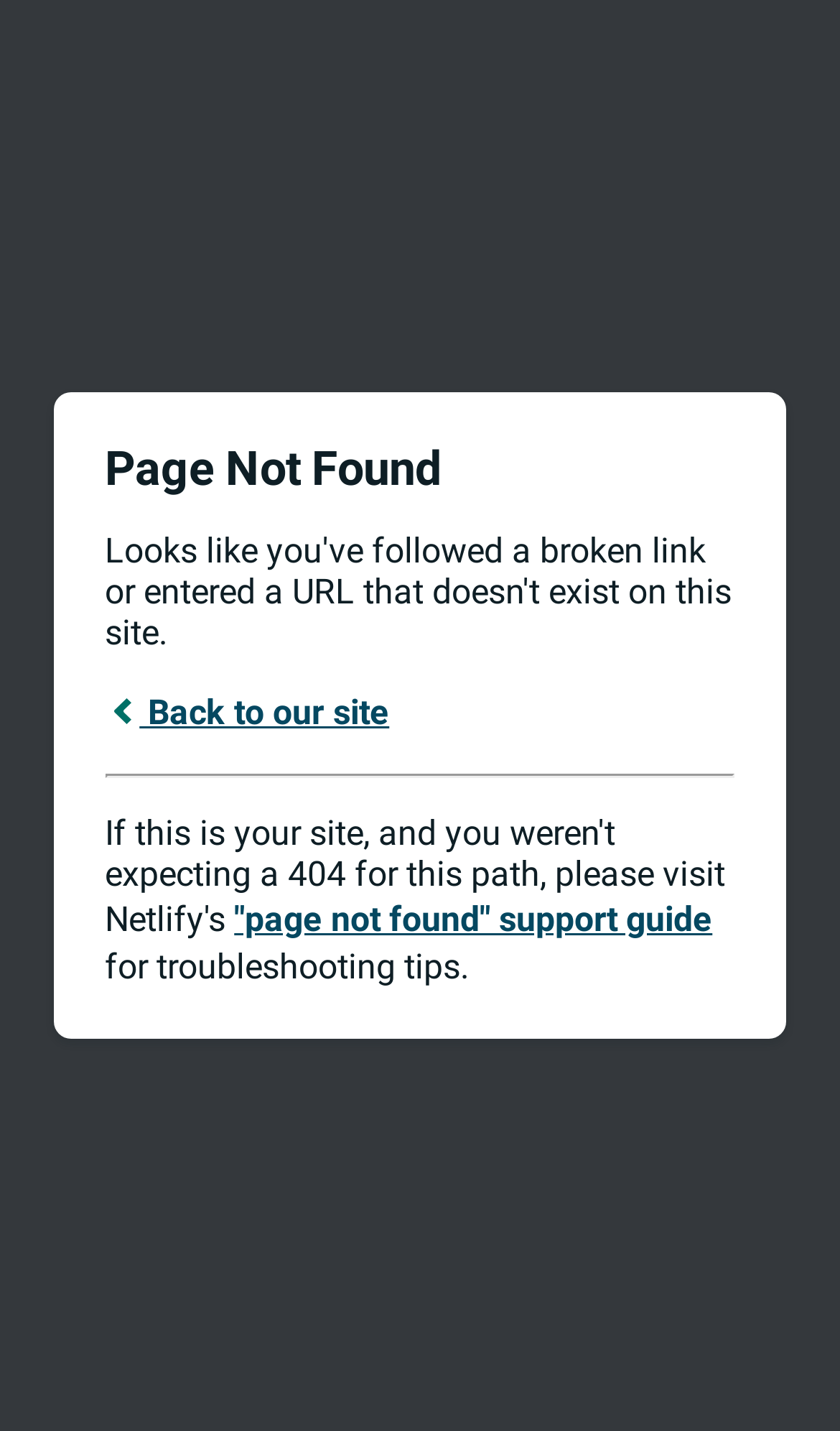Determine the heading of the webpage and extract its text content.

Page Not Found